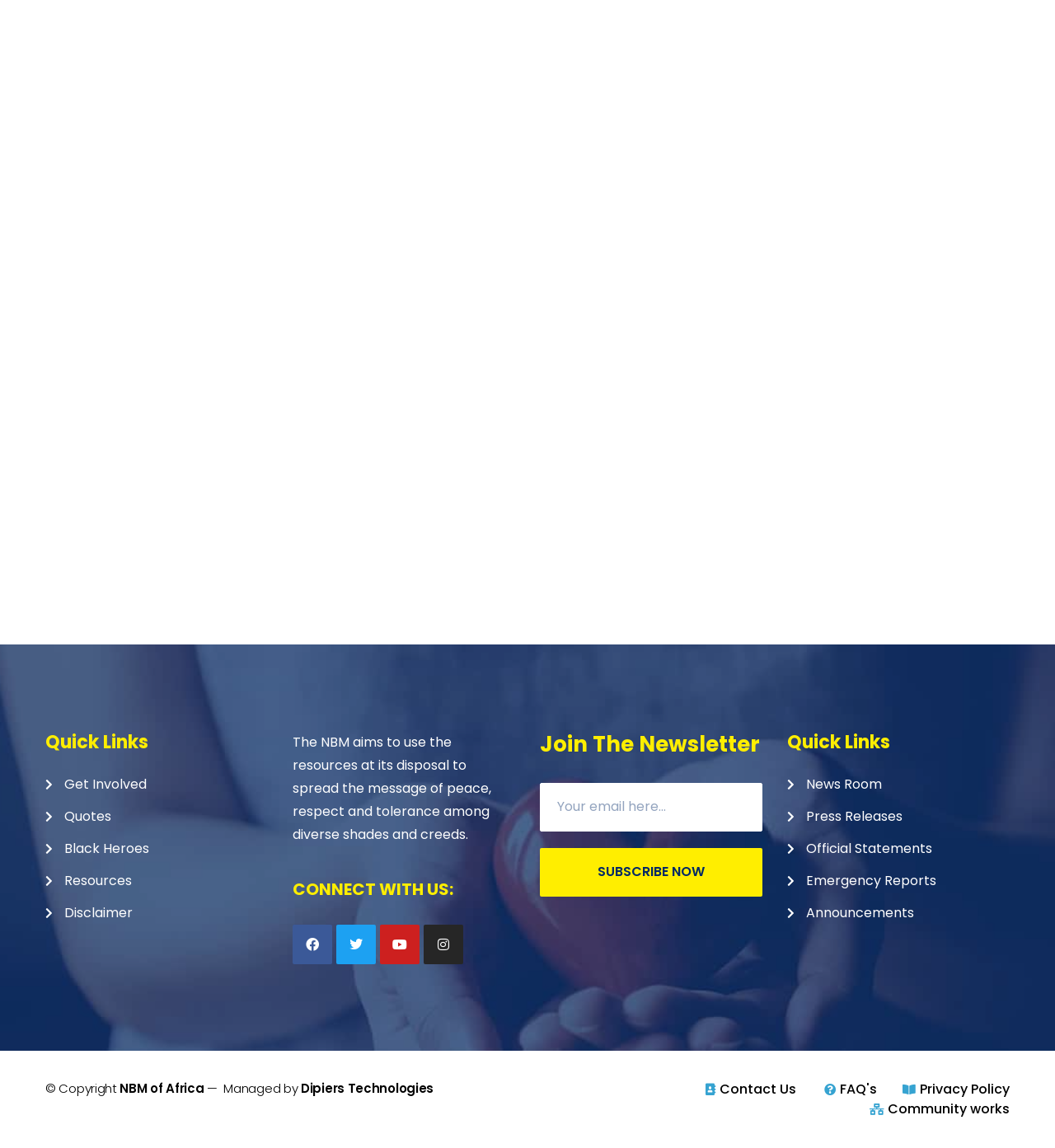Give a short answer to this question using one word or a phrase:
What is the purpose of the 'Join The Newsletter' section?

To subscribe to NBM's newsletter